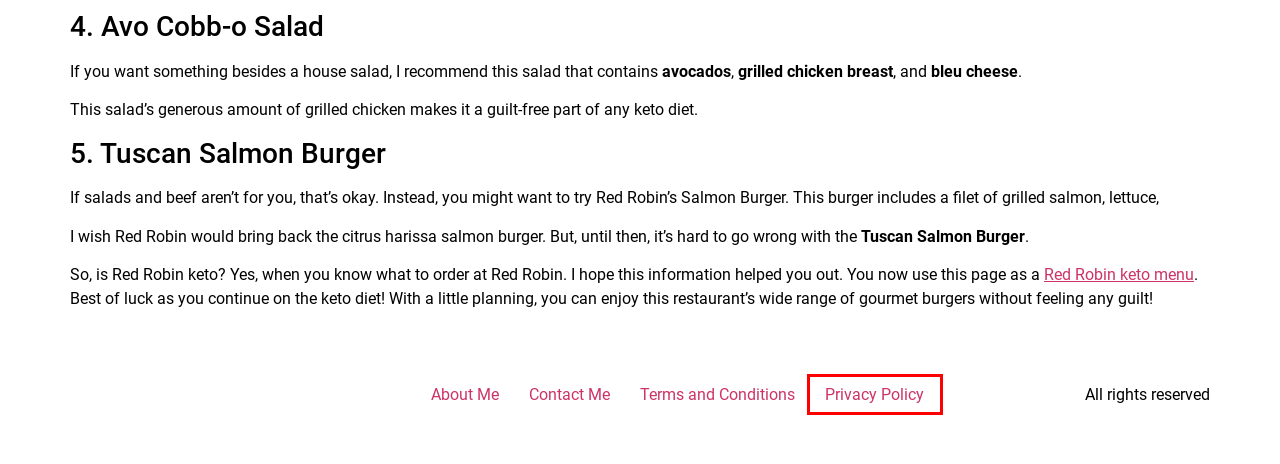Inspect the screenshot of a webpage with a red rectangle bounding box. Identify the webpage description that best corresponds to the new webpage after clicking the element inside the bounding box. Here are the candidates:
A. Privacy Policy - New Generation Fitness
B. 12 Best Meal Prep Services for Bodybuilding Results in 2023
C. Is Zevia Keto-Friendly? The Real Truth Might Surprise You!
D. Is Bang Keto Friendly? The Answer Might Just Surprise You
E. Are Boiled Peanuts Keto or Not? Discover the Truth
F. Terms and Conditions - New Generation Fitness
G. The Best Mass Gainer Supplements to Gain Weight Fast
H. About Me - New Generation Fitness

A